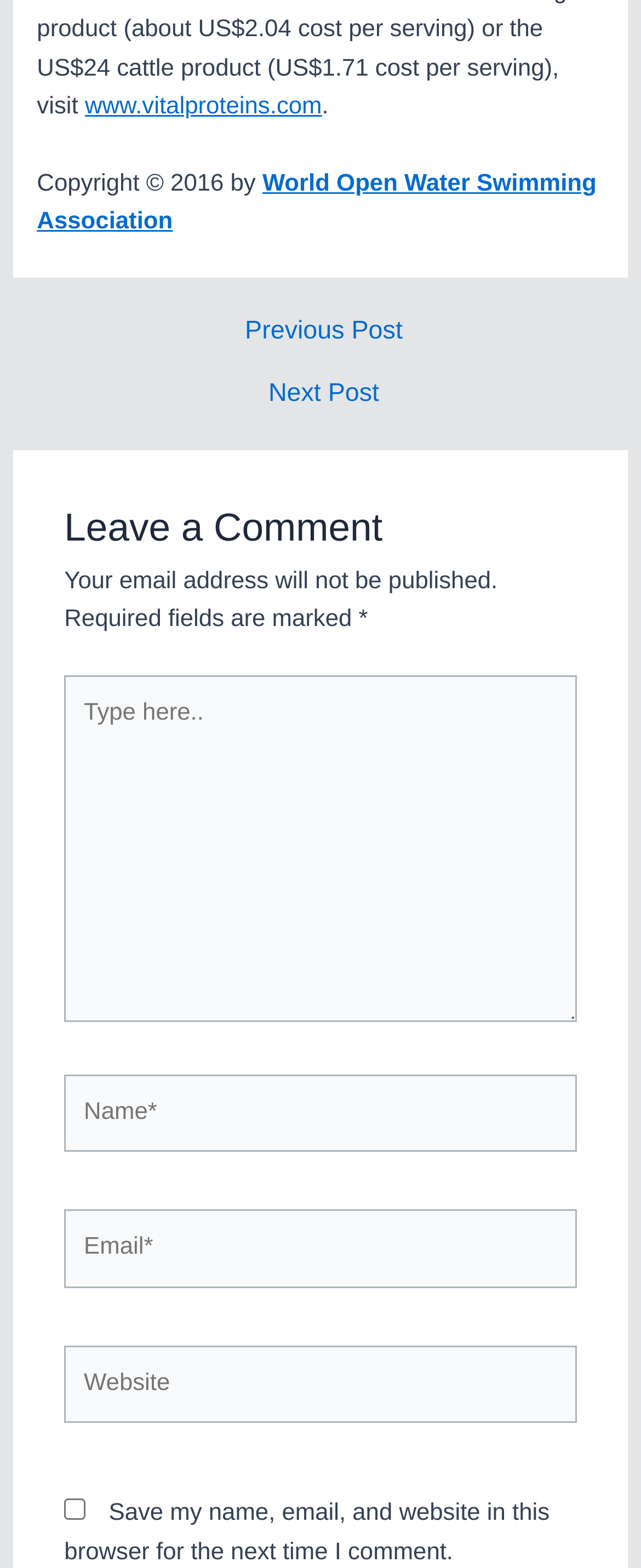Determine the bounding box coordinates of the section to be clicked to follow the instruction: "Type in the comment box". The coordinates should be given as four float numbers between 0 and 1, formatted as [left, top, right, bottom].

[0.1, 0.431, 0.9, 0.652]